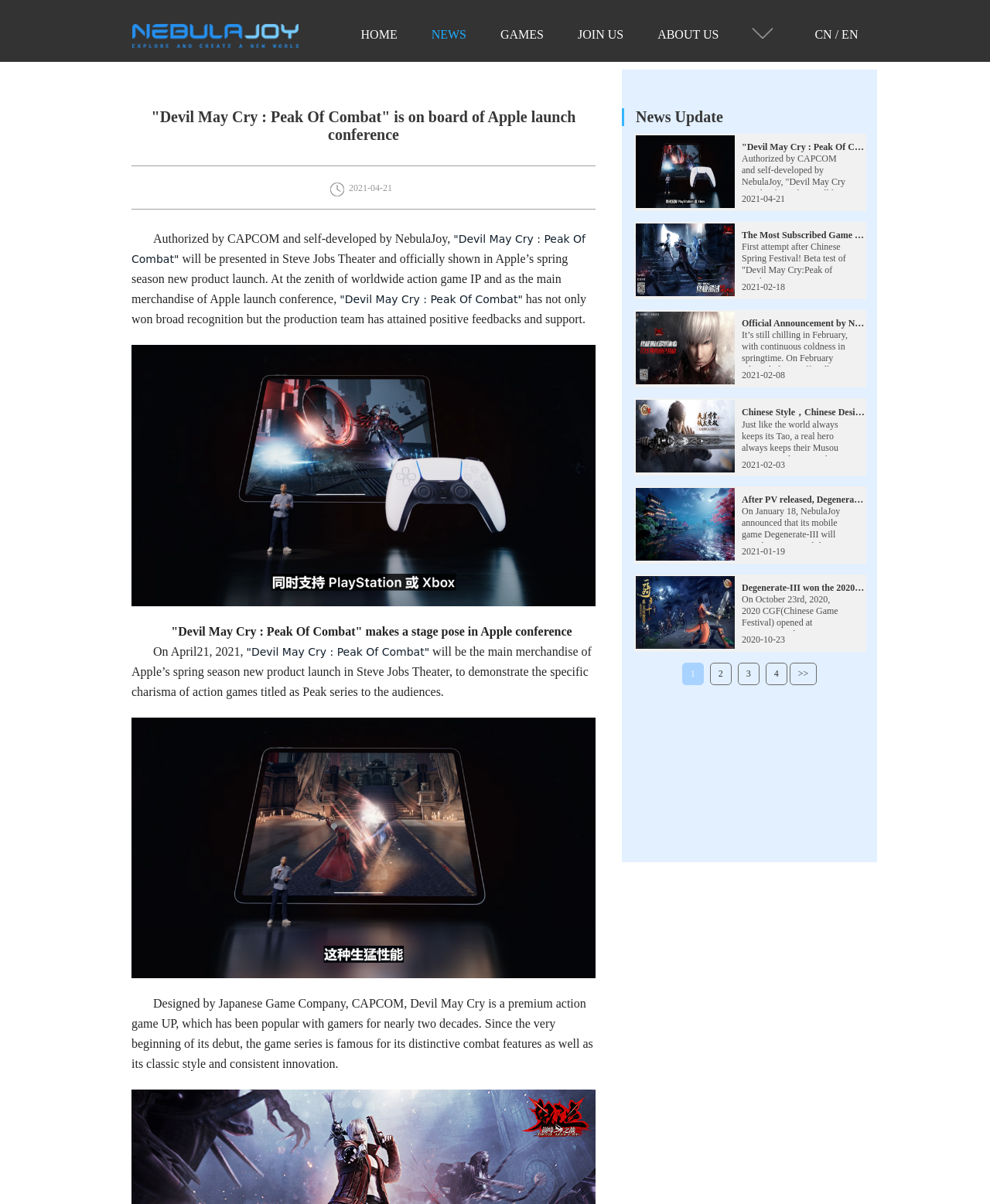Provide a thorough description of the webpage you see.

The webpage is about NebulaJoy, a game development company. At the top, there is a heading that reads "Devil May Cry: Peak Of Combat is on board of Apple launch conference" with an image to the right. Below this heading, there is a paragraph of text that describes the game, followed by another paragraph that mentions the game's presentation at the Apple launch conference.

To the right of the heading, there is a small image and a date "2021-04-21". Below this, there is a section with the title "News Update" that lists several news articles related to the game, including its beta test, official announcement, and alpha testing. Each news article has a link, an image, and a brief description.

At the top right corner, there is a navigation menu with links to "HOME", "NEWS", "GAMES", "JOIN US", "ABOUT US", and a language selection option with "CN" and "EN" options.

The overall layout of the webpage is organized, with clear headings and concise text. The use of images and links adds visual interest and makes it easy to navigate.